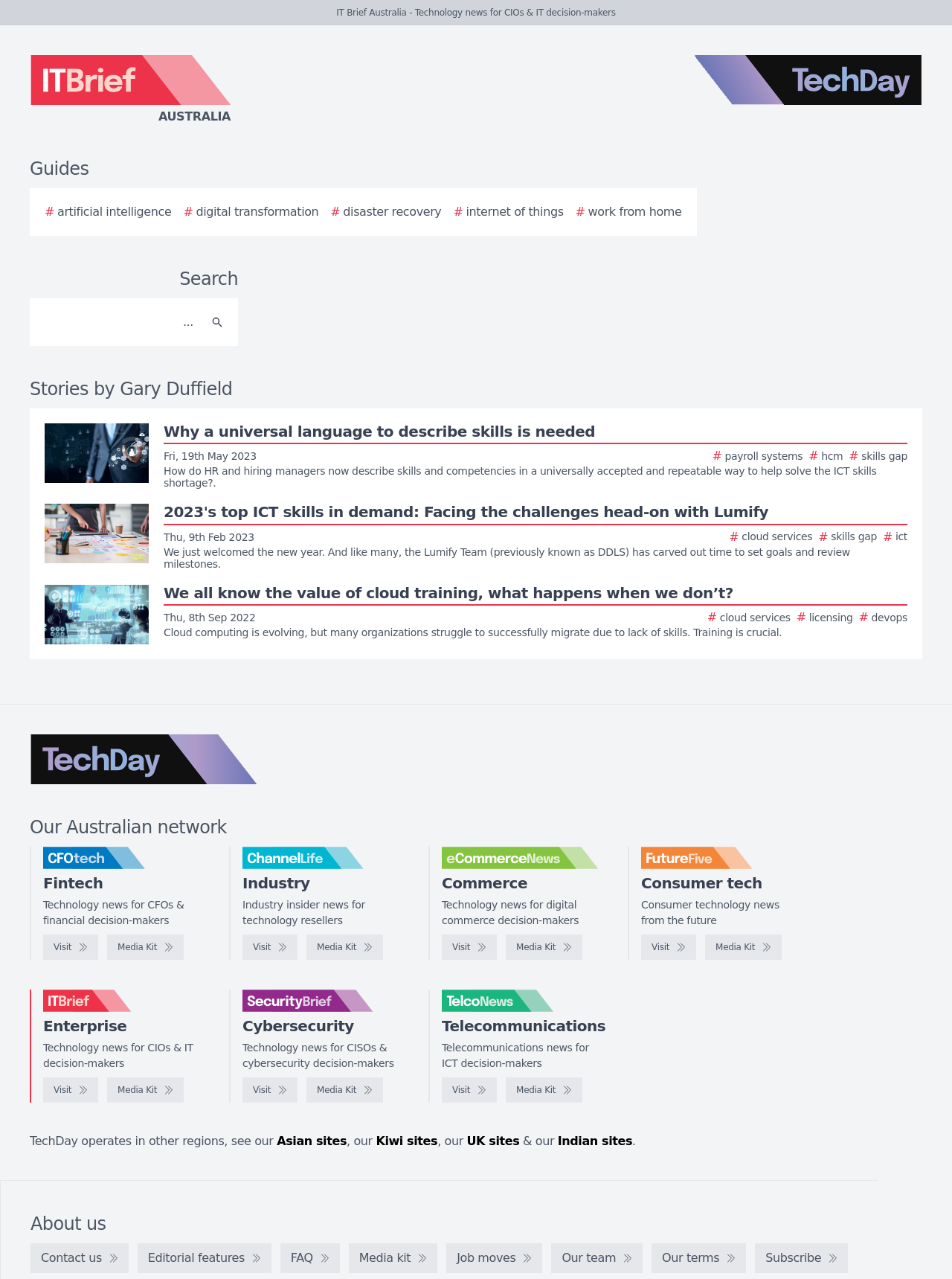With reference to the image, please provide a detailed answer to the following question: What is the name of the website?

I determined the answer by looking at the top-left corner of the webpage, where the logo and website name 'IT Brief Australia' are displayed.